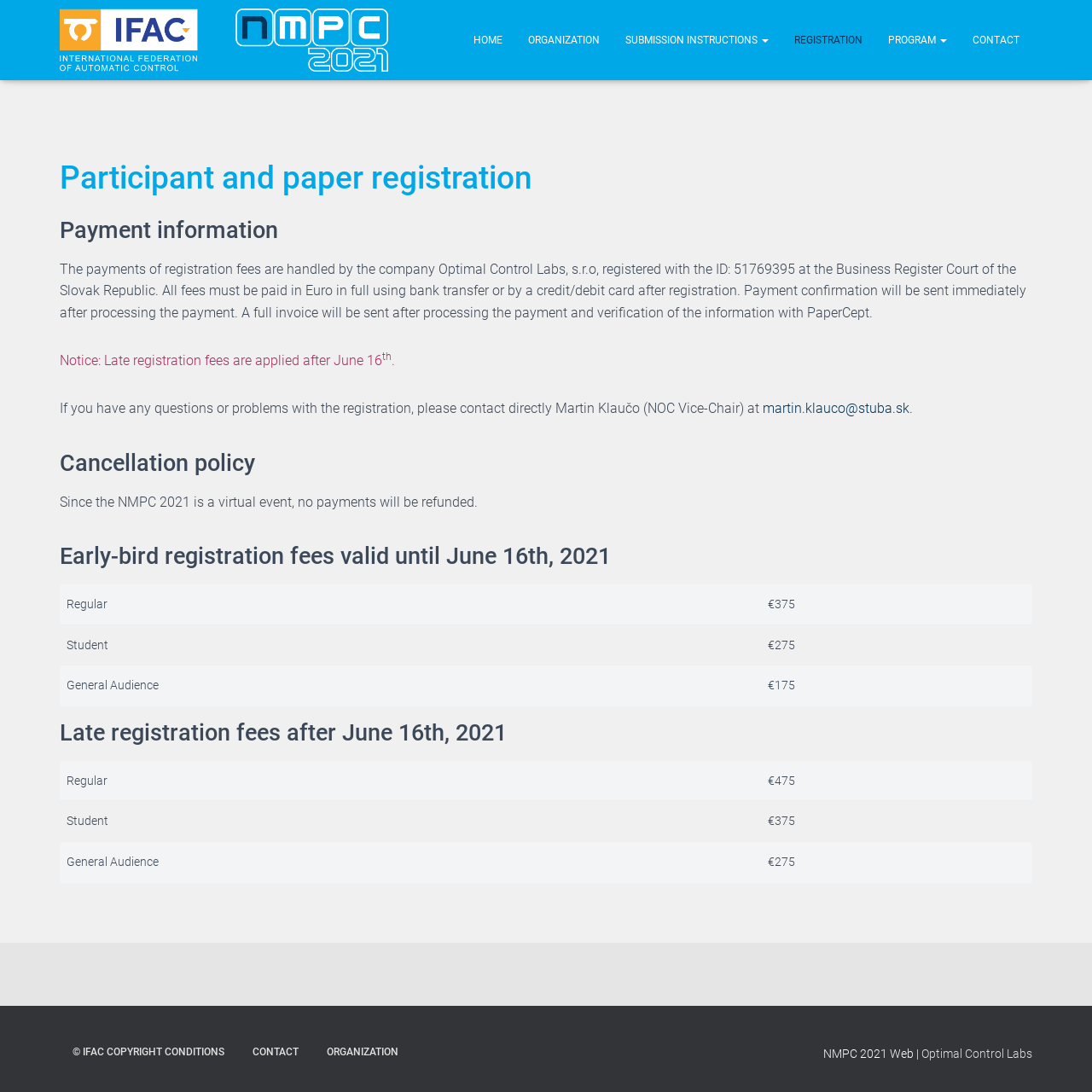Give a detailed account of the webpage.

The webpage is titled "Registration - NMPC2021" and has a prominent logo image at the top left corner. Below the logo, there is a navigation menu with seven links: "HOME", "ORGANIZATION", "SUBMISSION INSTRUCTIONS", "REGISTRATION", "PROGRAM", and "CONTACT". 

The main content of the webpage is divided into sections, each with a heading. The first section is titled "Participant and paper registration" and "Payment information". Below these headings, there is a paragraph of text explaining the payment process for registration fees. 

Further down, there is a notice about late registration fees, followed by a section titled "Cancellation policy" which states that no payments will be refunded since the event is virtual. 

The webpage also displays two tables, one for early-bird registration fees and another for late registration fees, each with three categories: "Regular", "Student", and "General Audience", along with their corresponding fees. 

At the bottom of the webpage, there is a footer section with links to "© IFAC COPYRIGHT CONDITIONS", "CONTACT", and "ORGANIZATION", as well as a text "NMPC 2021 Web" and a link to "Optimal Control Labs".